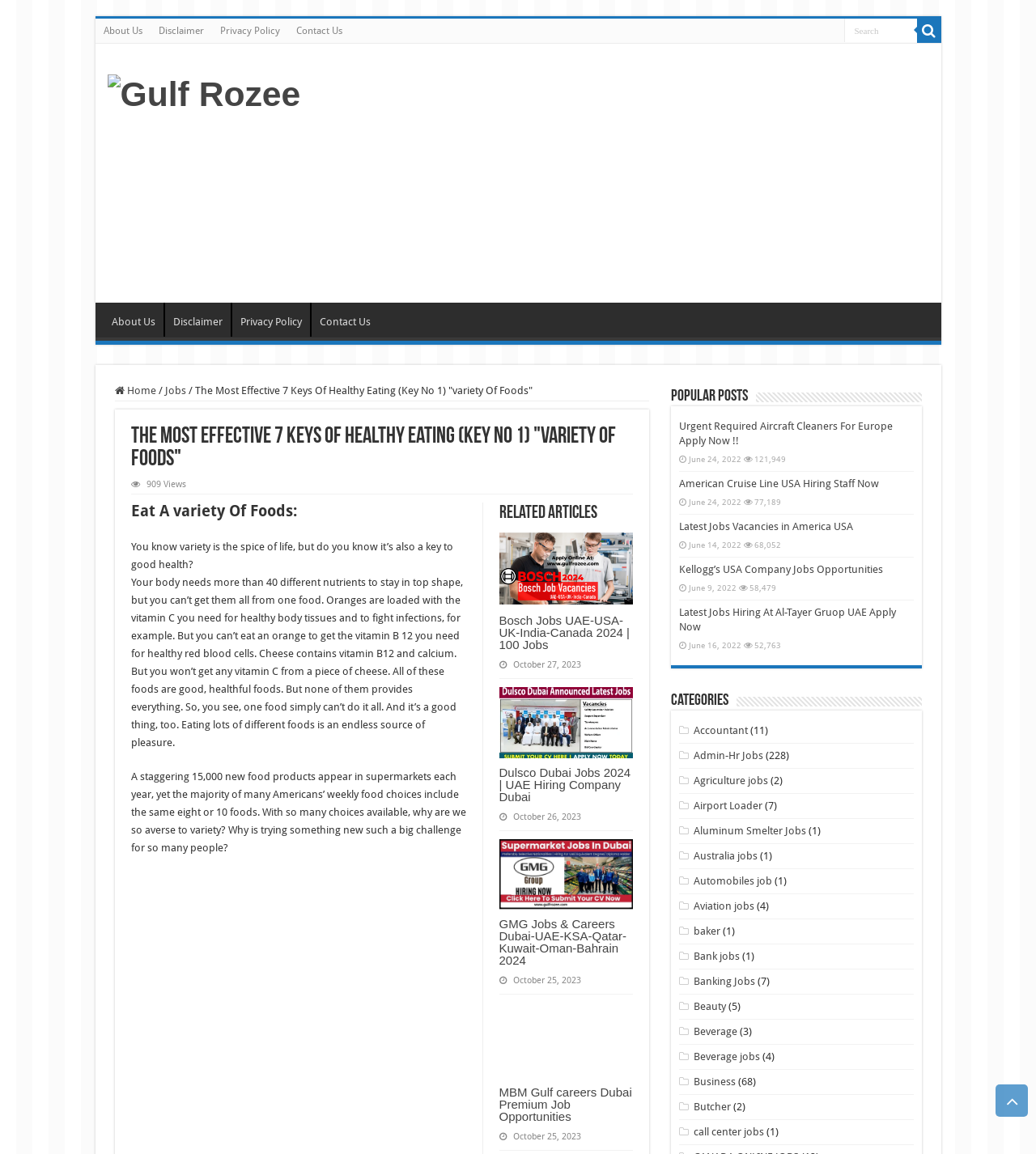Using the webpage screenshot and the element description Kellogg’s USA Company Jobs Opportunities, determine the bounding box coordinates. Specify the coordinates in the format (top-left x, top-left y, bottom-right x, bottom-right y) with values ranging from 0 to 1.

[0.655, 0.488, 0.852, 0.499]